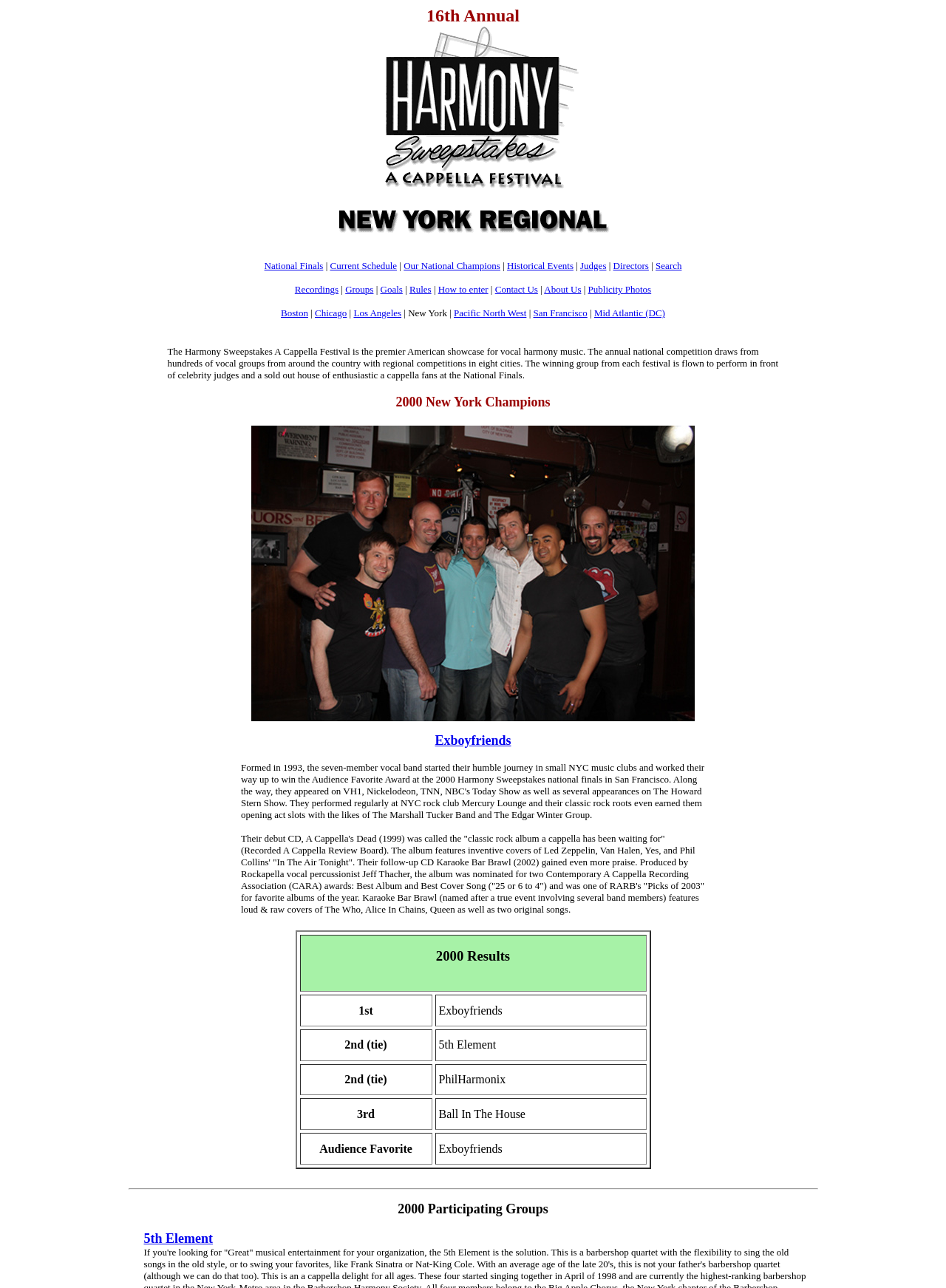Bounding box coordinates are given in the format (top-left x, top-left y, bottom-right x, bottom-right y). All values should be floating point numbers between 0 and 1. Provide the bounding box coordinate for the UI element described as: How to enter

[0.463, 0.22, 0.516, 0.229]